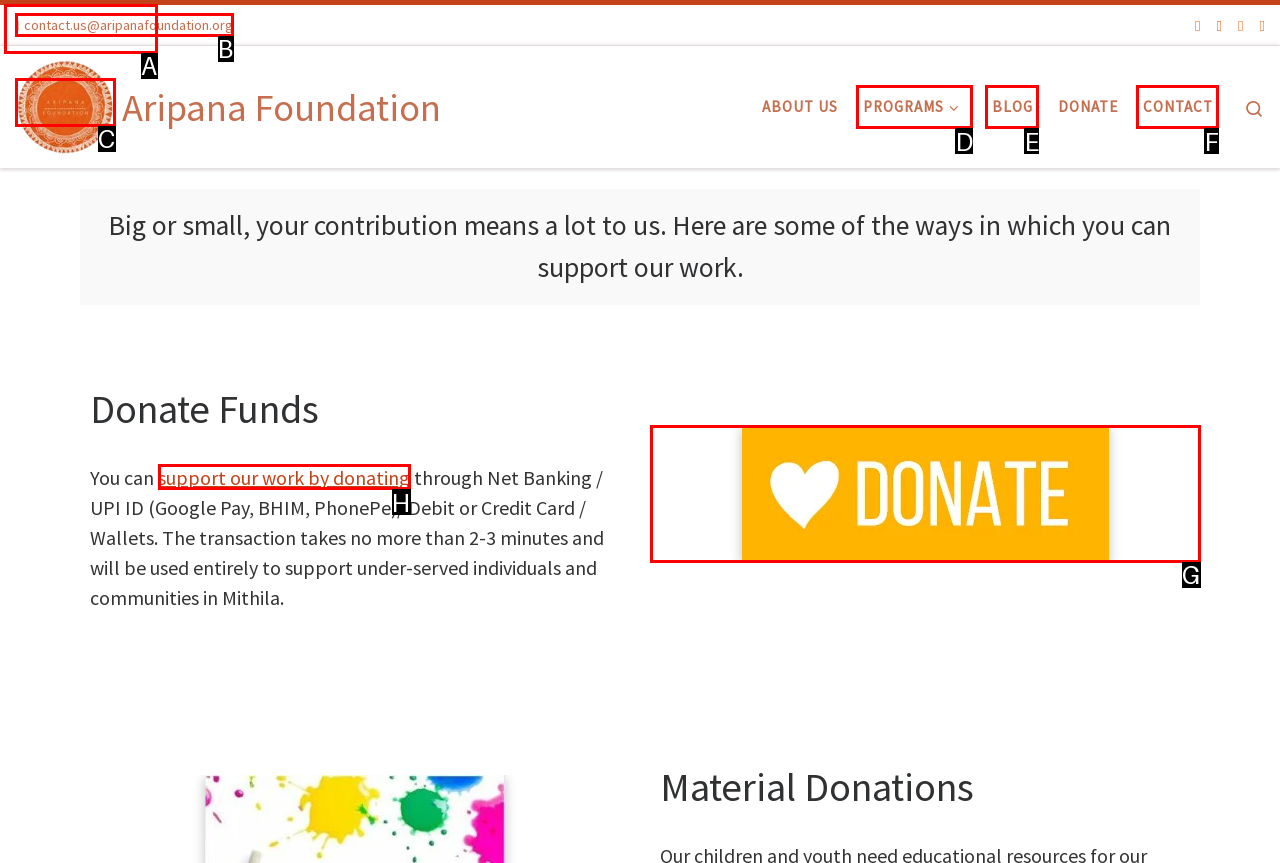Based on the description: Homeowners, find the HTML element that matches it. Provide your answer as the letter of the chosen option.

None